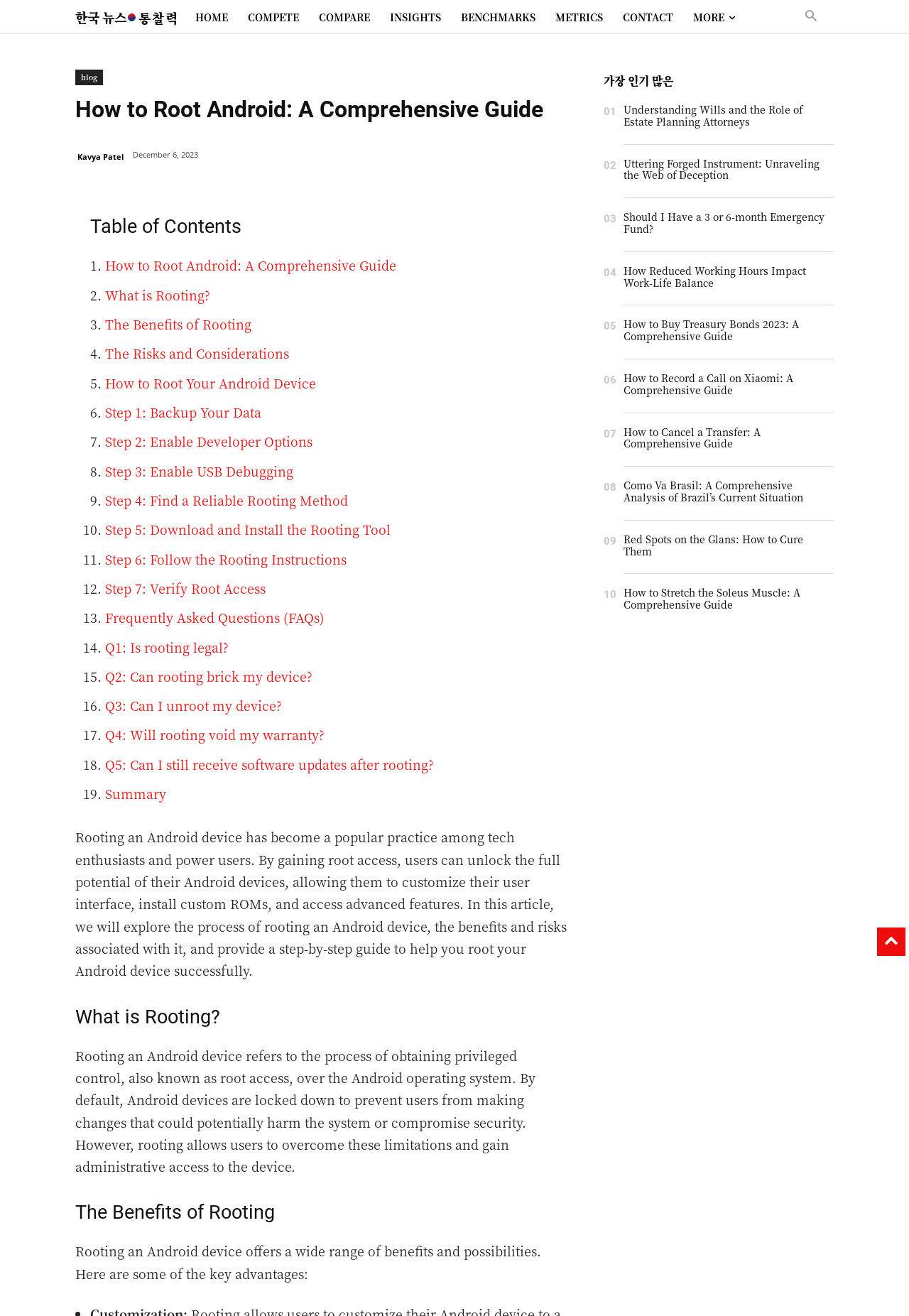Kindly determine the bounding box coordinates for the area that needs to be clicked to execute this instruction: "Explore the 'Table of Contents'".

[0.099, 0.162, 0.627, 0.183]